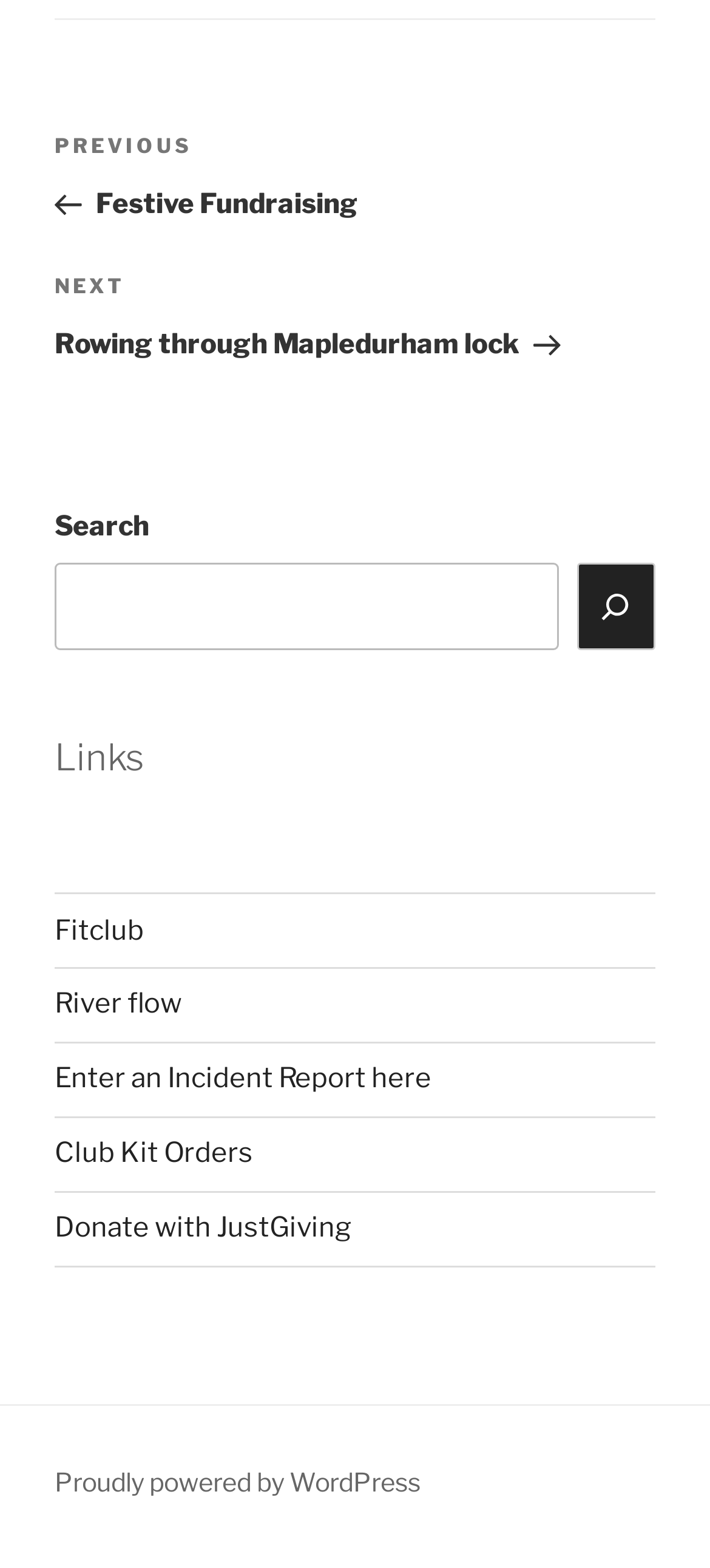Please identify the bounding box coordinates of where to click in order to follow the instruction: "Report an incident".

[0.077, 0.678, 0.608, 0.698]